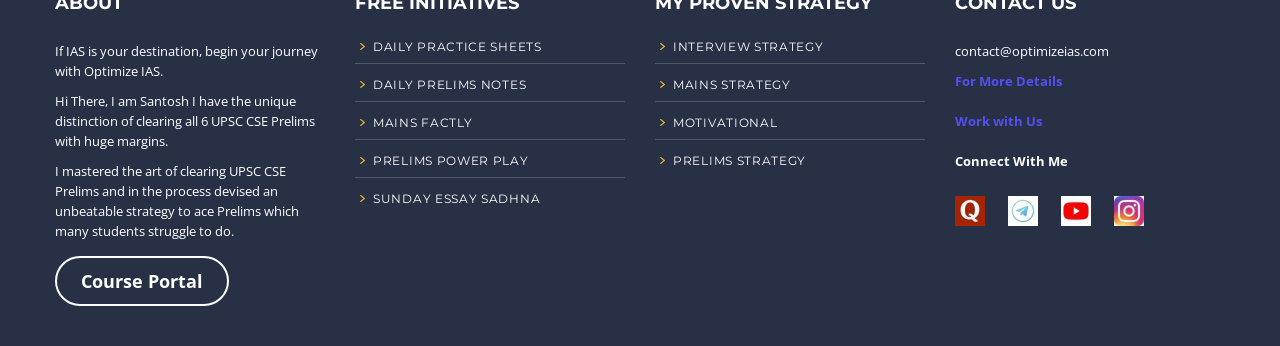Bounding box coordinates are to be given in the format (top-left x, top-left y, bottom-right x, bottom-right y). All values must be floating point numbers between 0 and 1. Provide the bounding box coordinate for the UI element described as: Mains Strategy

[0.512, 0.214, 0.723, 0.295]